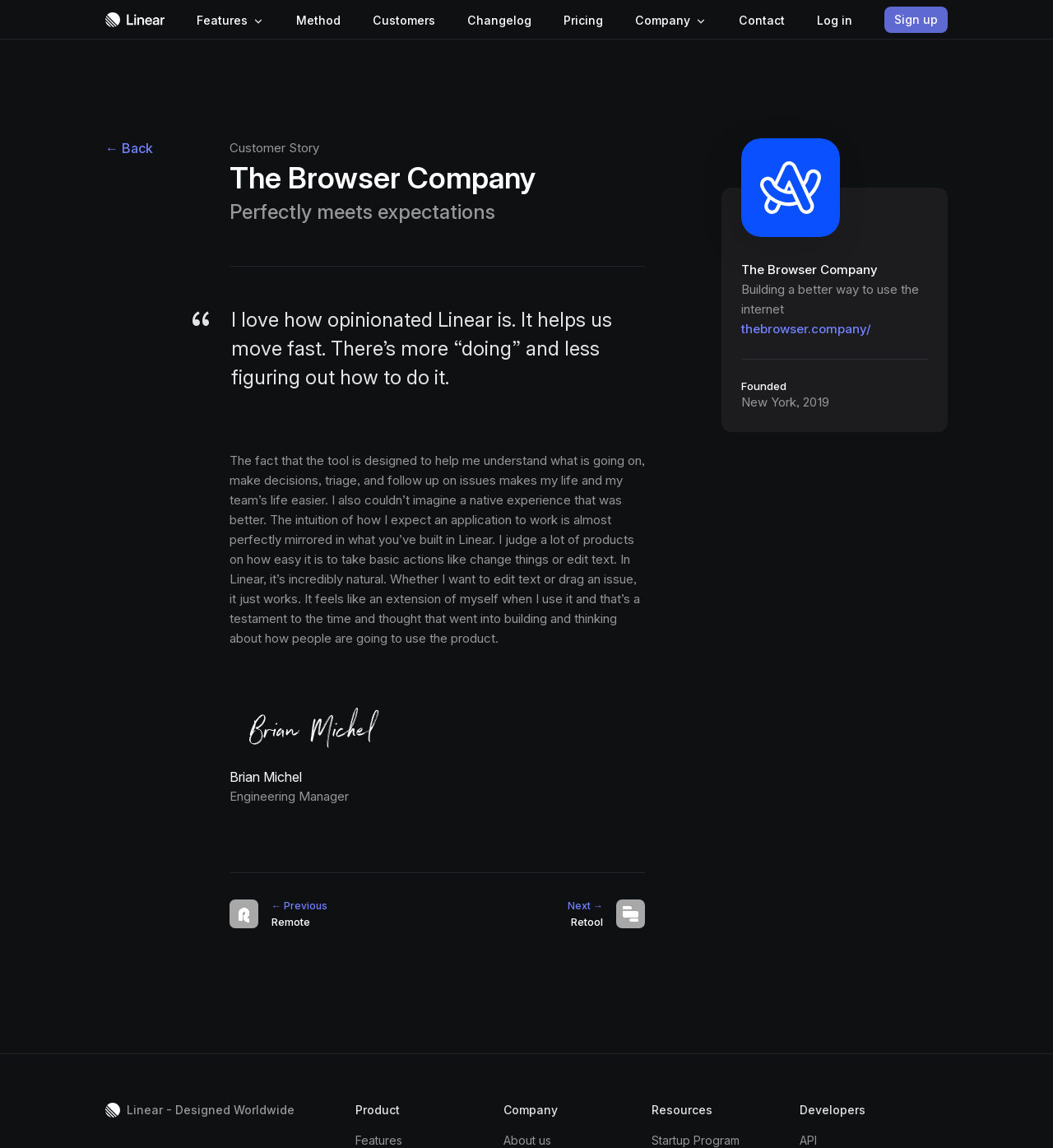Provide a thorough description of the webpage's content and layout.

This webpage is about Linear, a tool used by category-leading and fast-growing companies. At the top, there is a navigation bar with links to different sections of the website, including "Features", "Method", "Customers", "Changelog", "Pricing", "Company", "Contact", "Log in", and "Sign up". 

Below the navigation bar, there is a main section that showcases a customer story from The Browser Company. The story is presented in a blockquote format, with a heading that reads "The Browser Company" and a subheading that says "Perfectly meets expectations". The quote itself is from Brian Michel, an Engineering Manager at The Browser Company, who praises Linear for its ease of use and intuitive design. 

To the right of the quote, there is an image of Brian Michel's signature, and below it, there are logos of Remote and Retool, with links to previous and next customer stories. 

On the right side of the page, there is a section dedicated to The Browser Company, with its logo, a heading, and a brief description of the company. There are also links to the company's website and information about its founding. 

At the bottom of the page, there is a footer section with links to different parts of the Linear website, including "Product", "Company", "Resources", and "Developers".